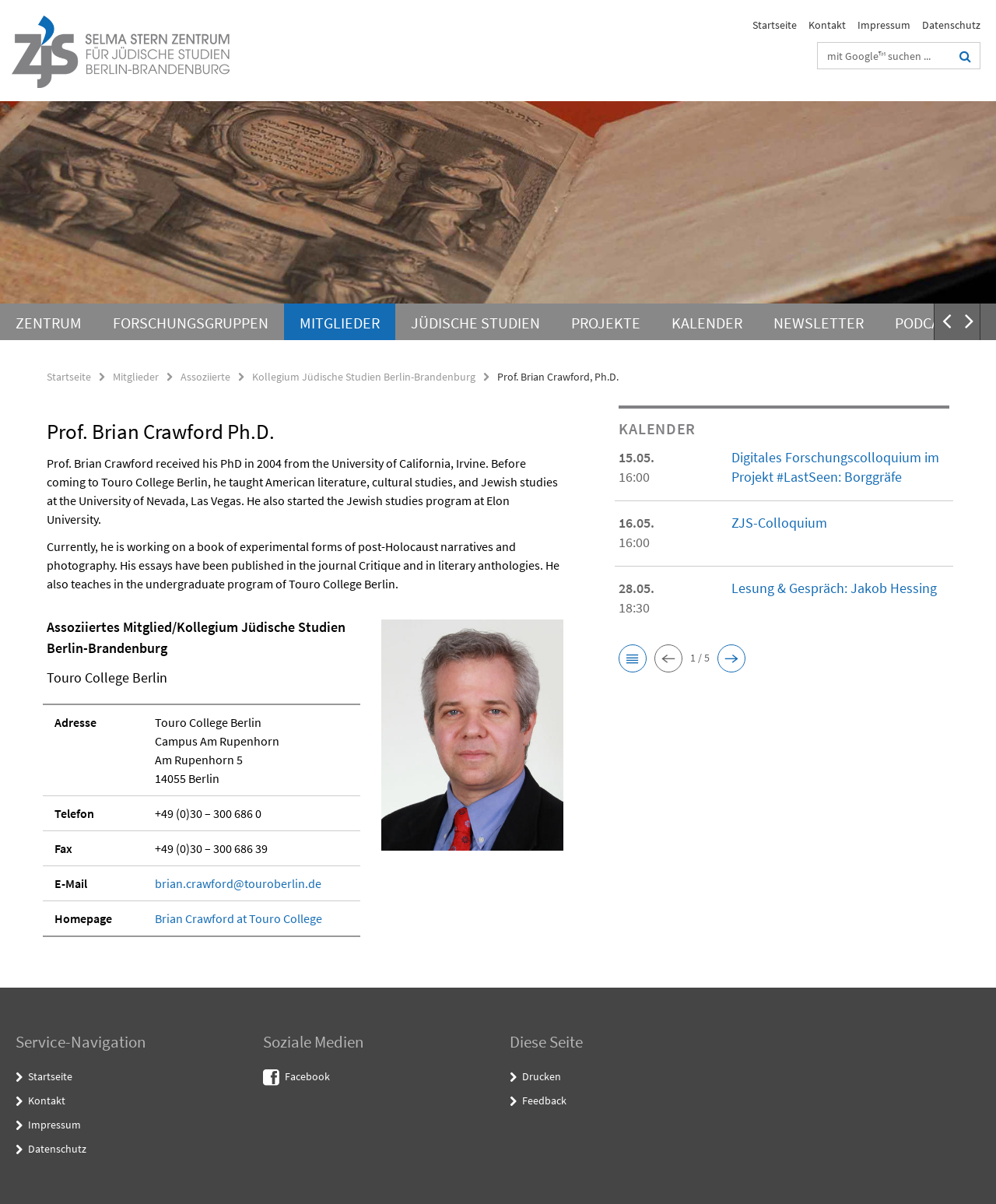Find the bounding box coordinates for the HTML element specified by: "Brian Crawford at Touro College".

[0.156, 0.756, 0.324, 0.769]